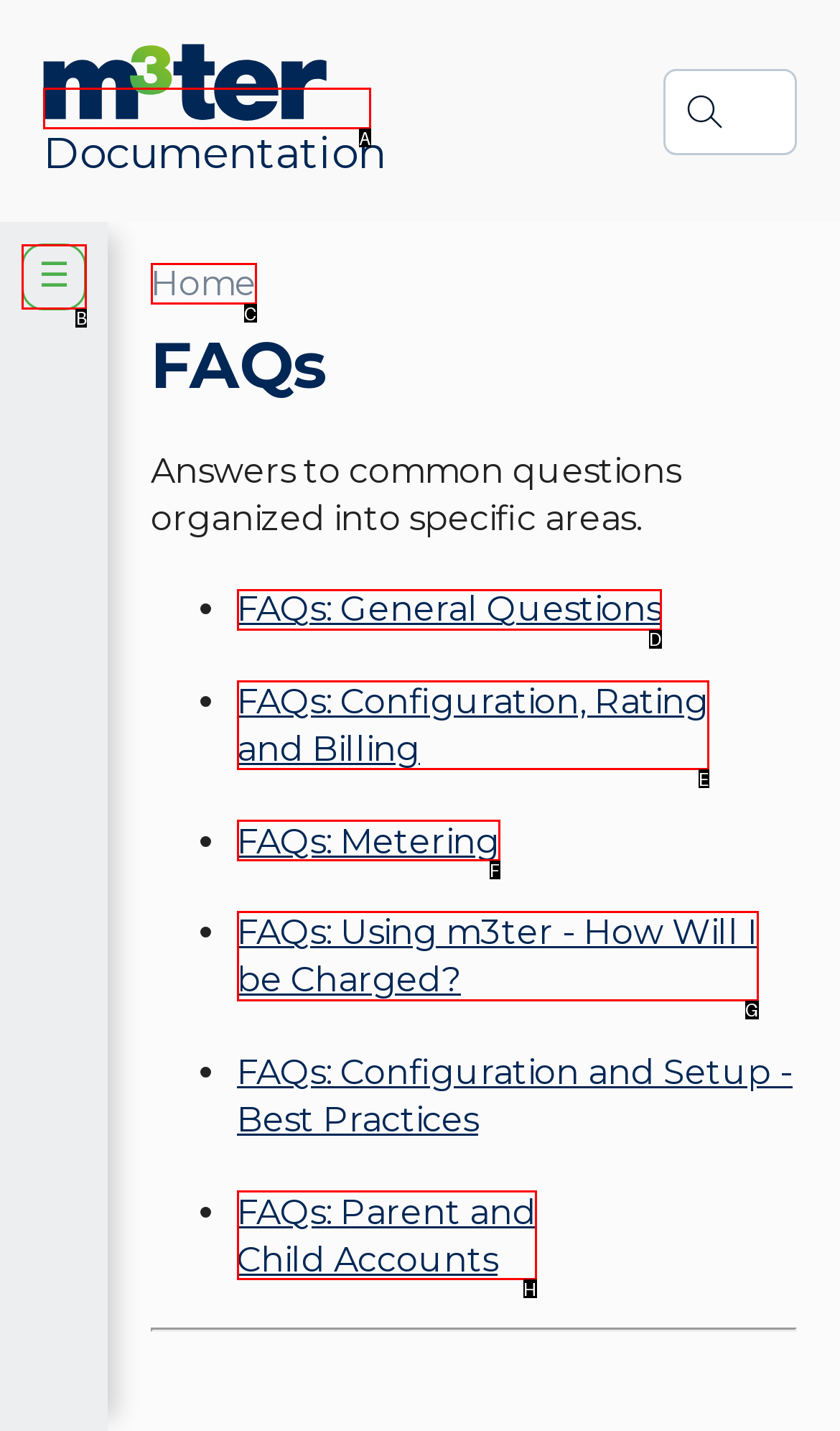Which HTML element should be clicked to fulfill the following task: open menu?
Reply with the letter of the appropriate option from the choices given.

B